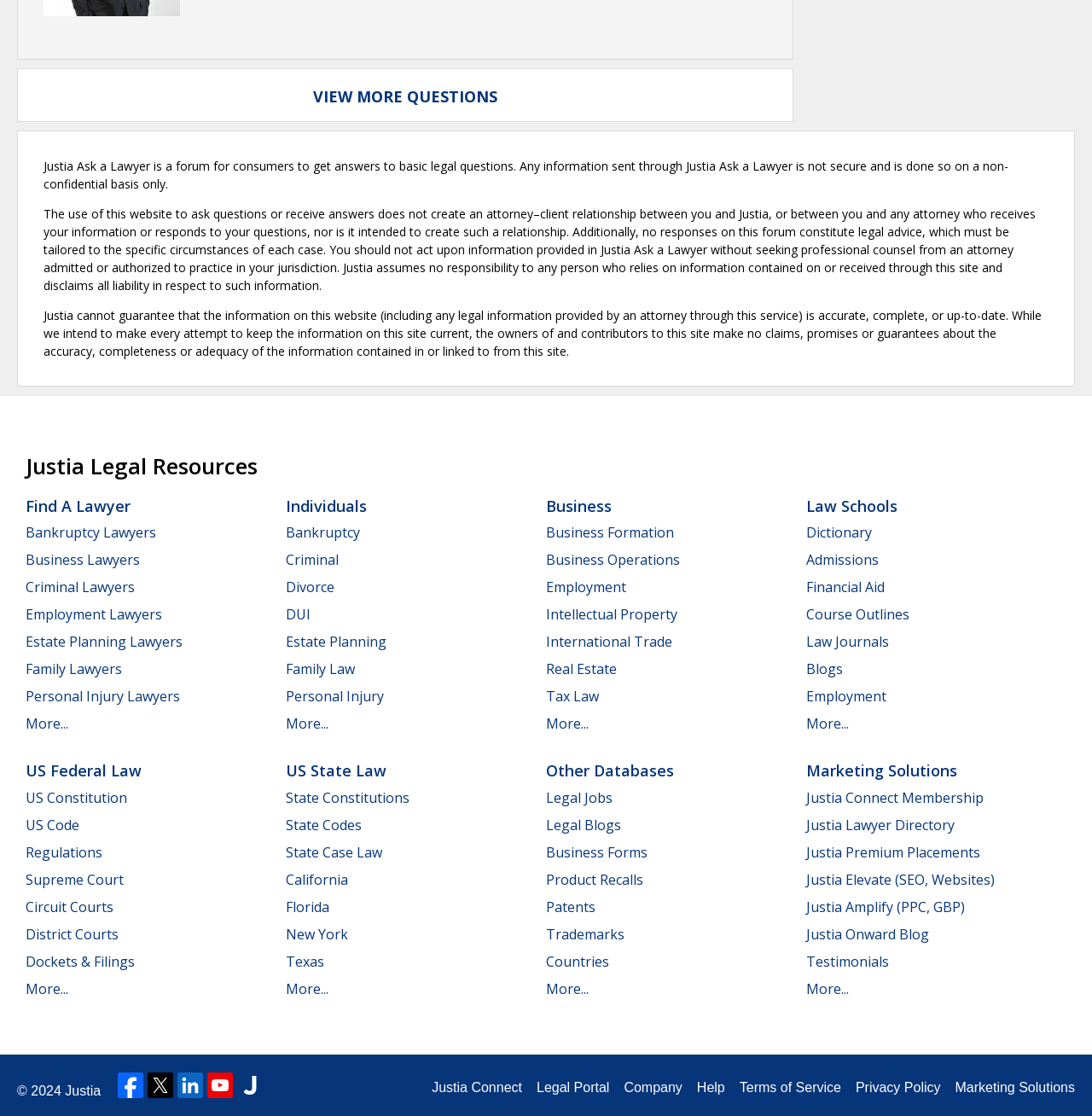Determine the bounding box coordinates for the HTML element mentioned in the following description: "Business Lawyers". The coordinates should be a list of four floats ranging from 0 to 1, represented as [left, top, right, bottom].

[0.023, 0.493, 0.128, 0.51]